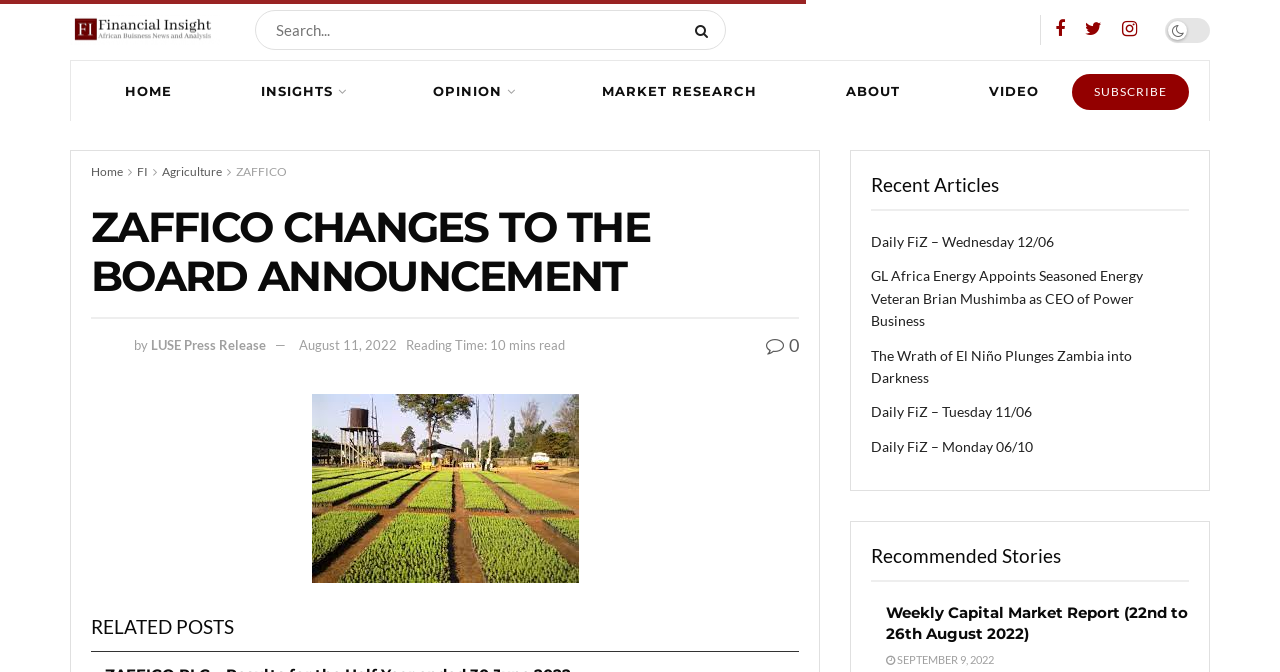Provide the bounding box coordinates for the UI element that is described by this text: "Agriculture". The coordinates should be in the form of four float numbers between 0 and 1: [left, top, right, bottom].

[0.127, 0.244, 0.173, 0.266]